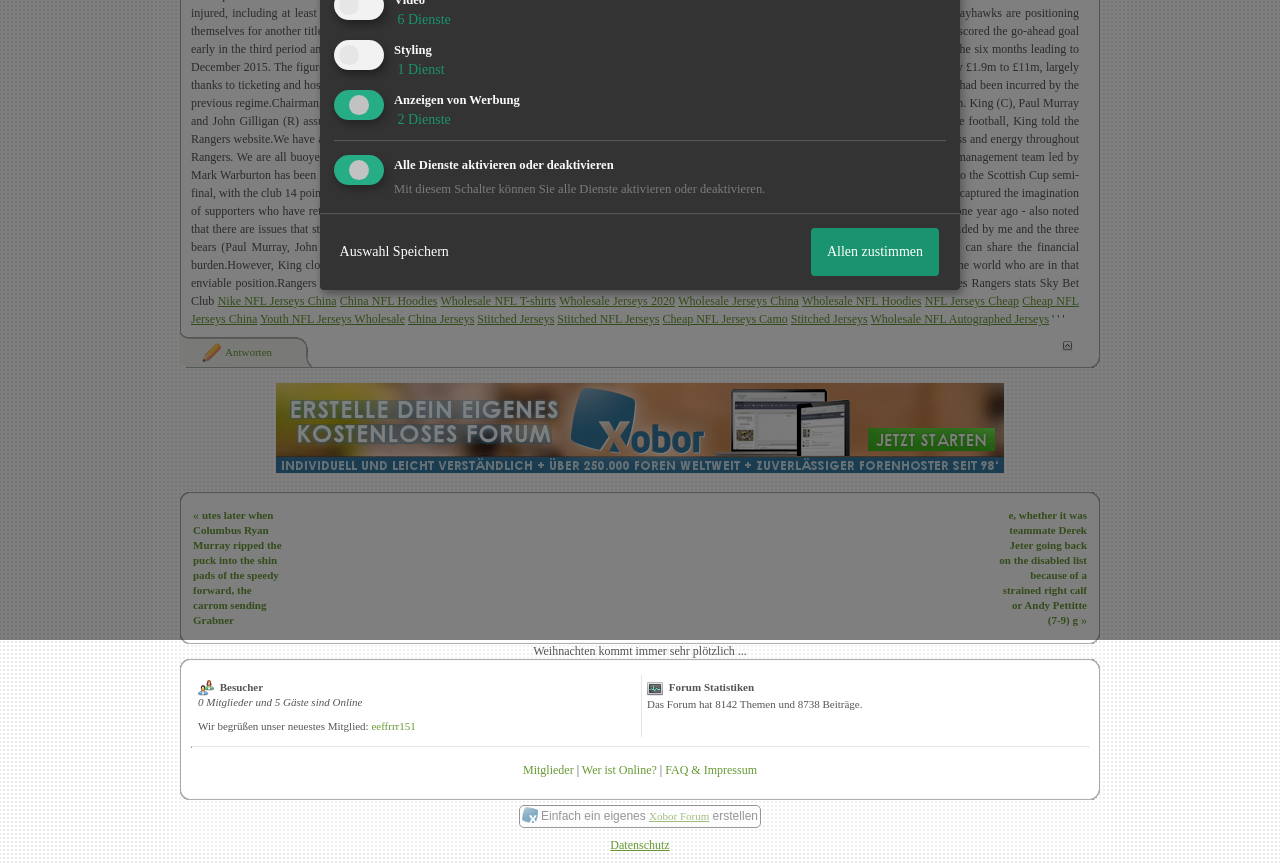Using the description "Wer ist Online?", predict the bounding box of the relevant HTML element.

[0.455, 0.884, 0.513, 0.901]